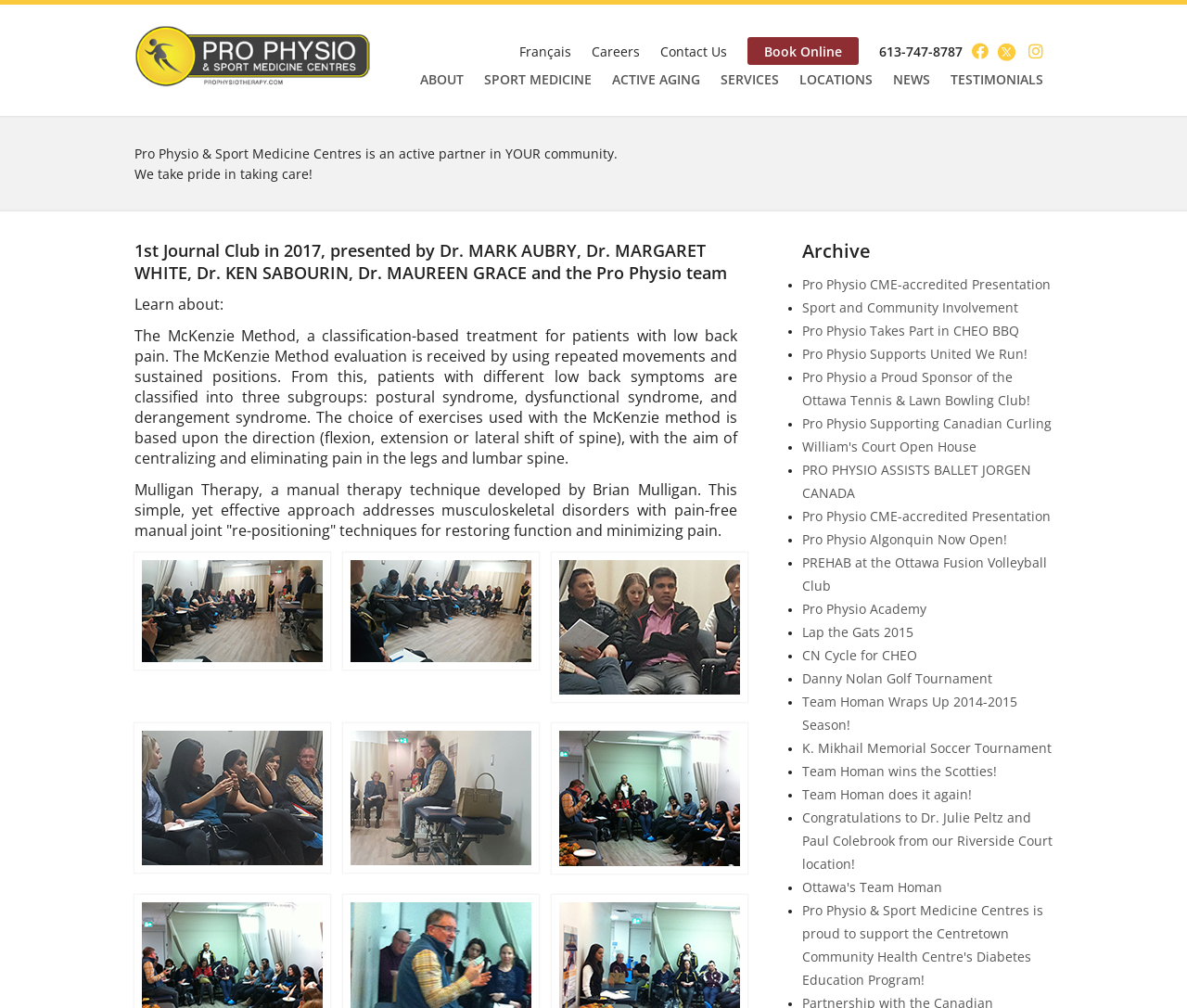What is the phone number to contact?
Use the image to give a comprehensive and detailed response to the question.

I found the answer by looking at the link element with the text '613-747-8787' which is located at the top of the webpage, next to the 'Book Online' link.